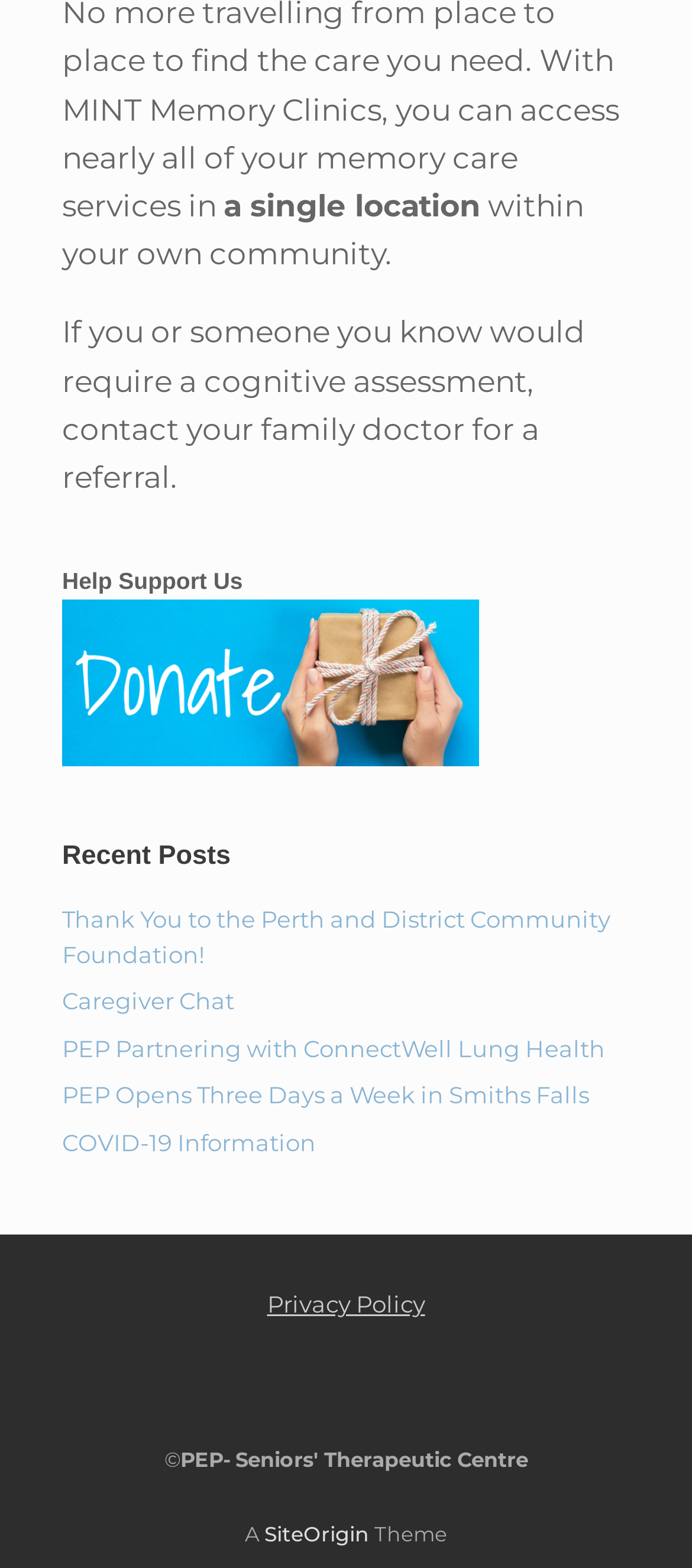Give a one-word or phrase response to the following question: How many days a week is PEP open in Smiths Falls?

Three